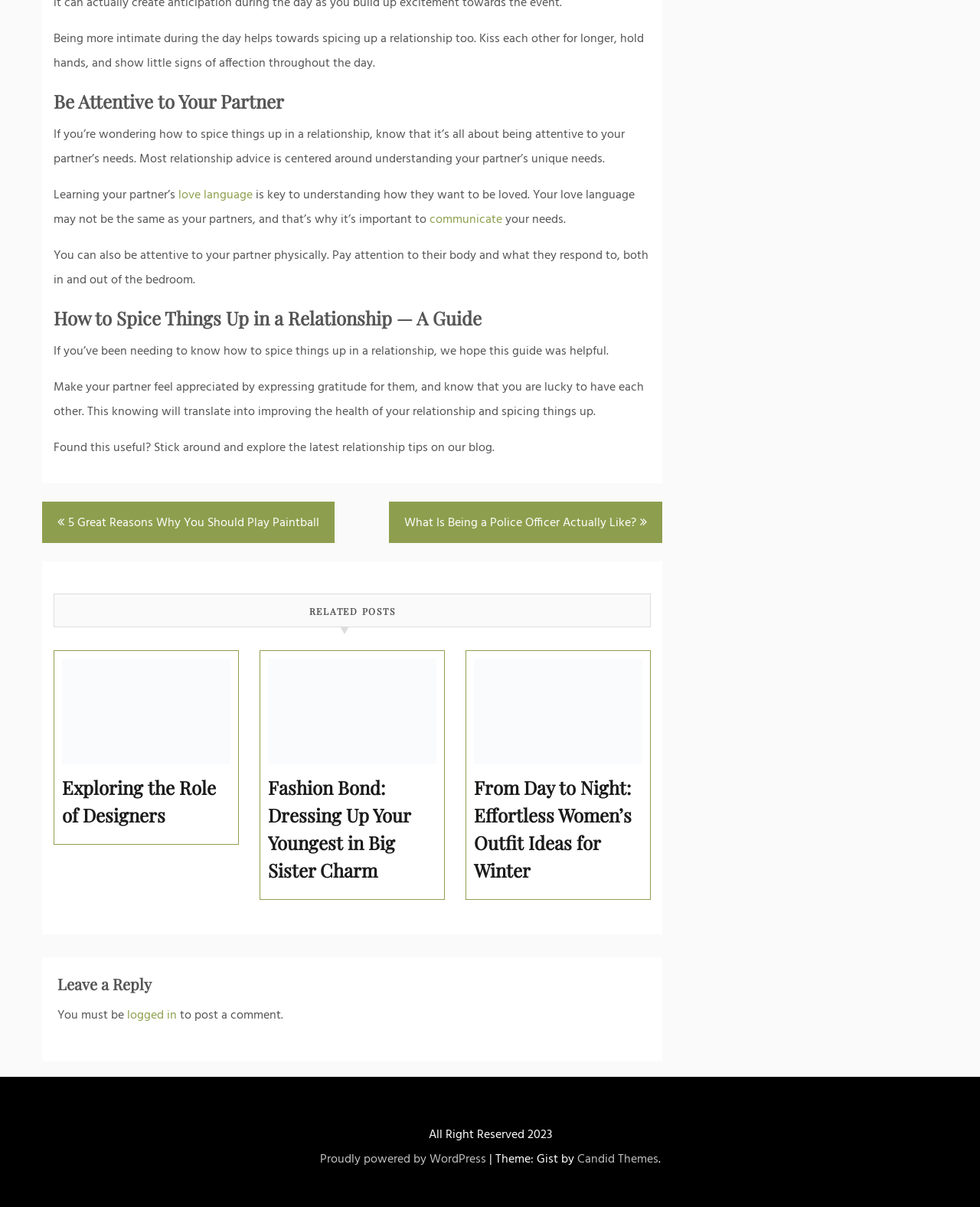Locate the UI element described by logged in and provide its bounding box coordinates. Use the format (top-left x, top-left y, bottom-right x, bottom-right y) with all values as floating point numbers between 0 and 1.

[0.13, 0.833, 0.18, 0.85]